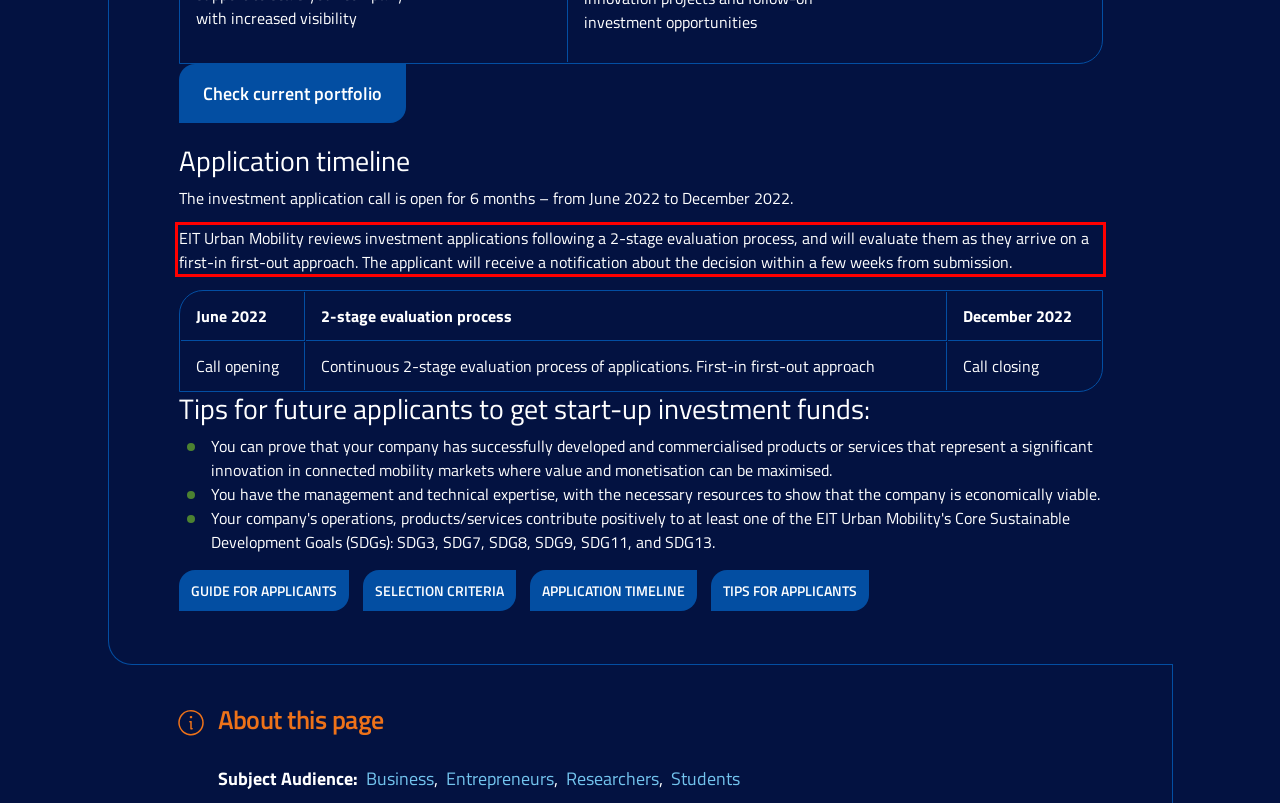Analyze the screenshot of the webpage and extract the text from the UI element that is inside the red bounding box.

EIT Urban Mobility reviews investment applications following a 2-stage evaluation process, and will evaluate them as they arrive on a first-in first-out approach. The applicant will receive a notification about the decision within a few weeks from submission.